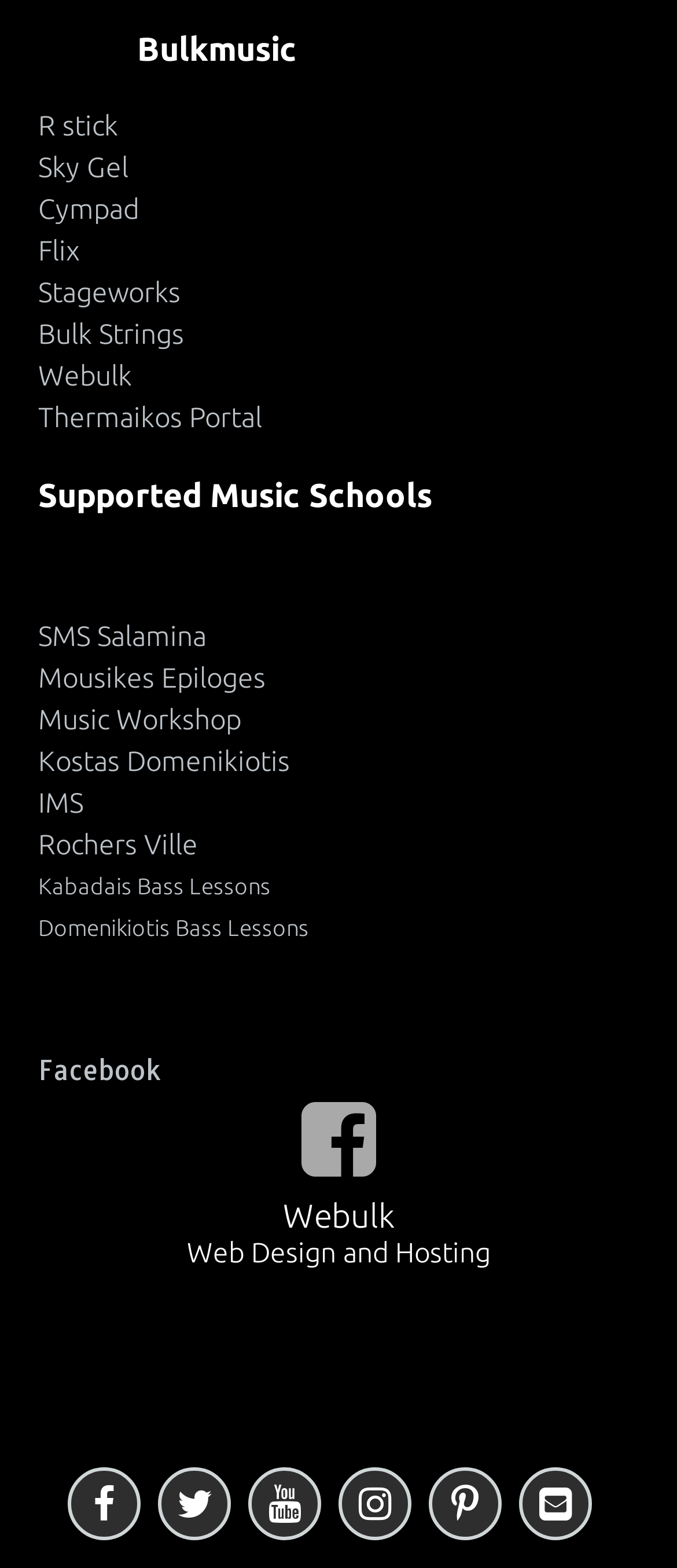Please specify the coordinates of the bounding box for the element that should be clicked to carry out this instruction: "Click on Cympad". The coordinates must be four float numbers between 0 and 1, formatted as [left, top, right, bottom].

[0.412, 0.763, 0.588, 0.788]